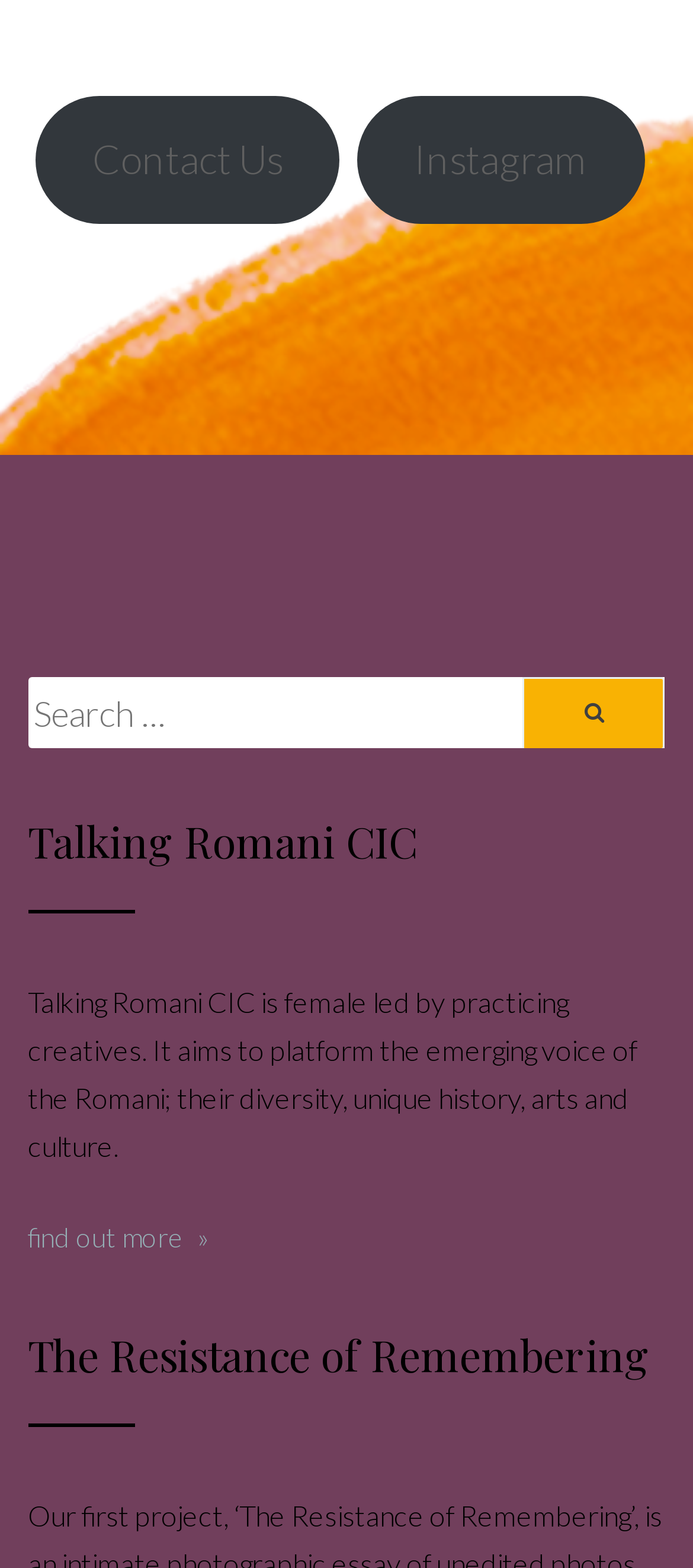Please give a short response to the question using one word or a phrase:
What can you do by clicking 'find out more»'?

Learn more about the organization